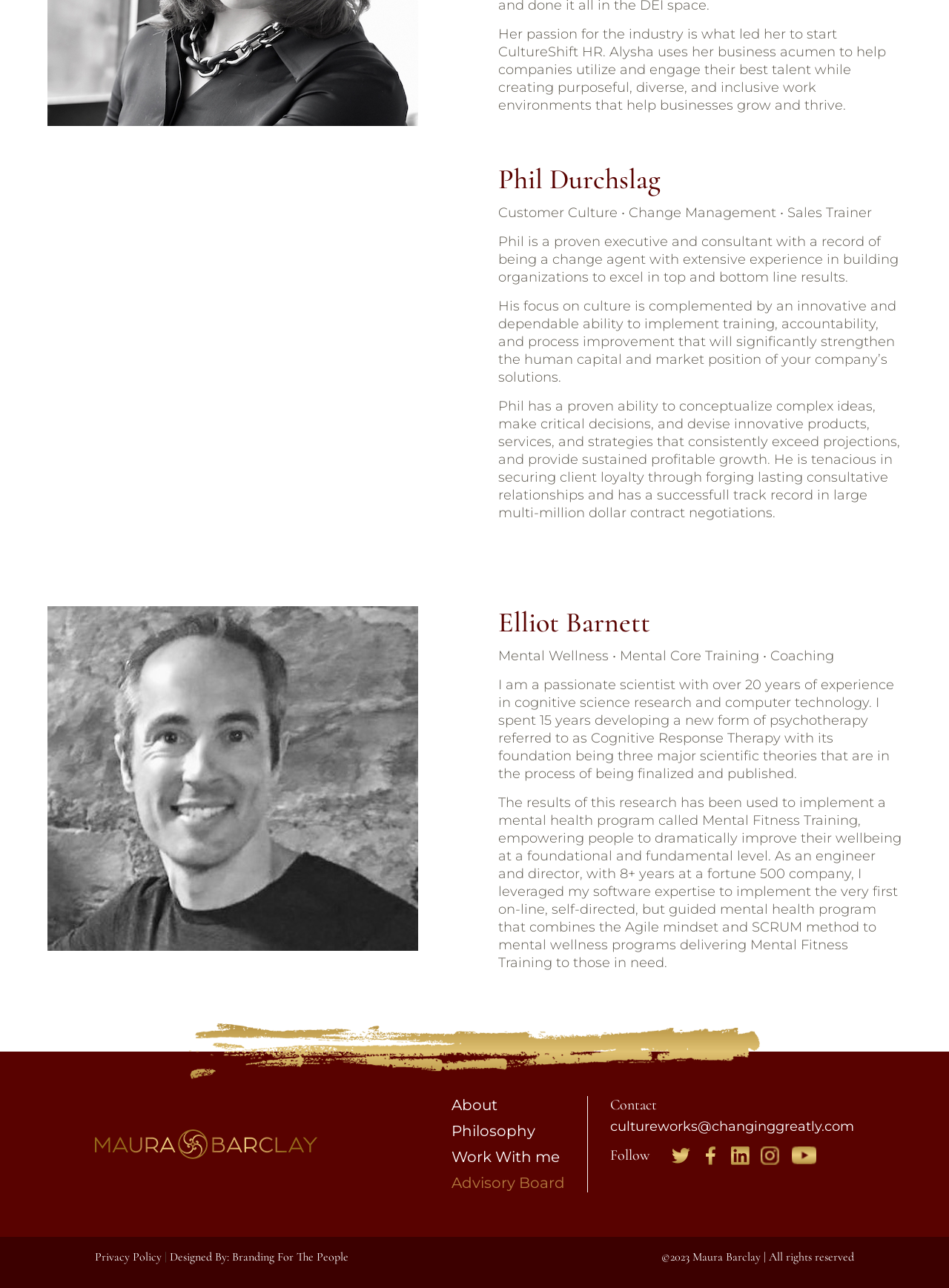Locate the bounding box coordinates of the area where you should click to accomplish the instruction: "Click on 'About' link".

[0.476, 0.851, 0.524, 0.865]